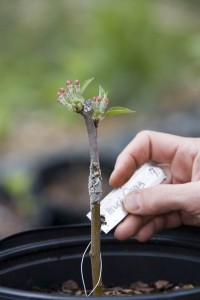Give a detailed account of the visual content in the image.

The image showcases a young grafted apple tree, demonstrating the early stages of growth and care typical of high-quality nursery practices. A person is gently holding the tree by its stem, verifying its health and condition. The tree features vibrant green leaves and several small buds, indicating new growth and the potential for blooming. In the background, soft, blurred colors suggest a nursery environment, filled with other plants, enhancing the context of horticultural cultivation. Next to the tree, a tag is visible, likely providing information about the variety or care instructions, emphasizing the farm's commitment to detail and customer education. This scene encapsulates the essence of nurturing young apple trees at Big Horse Creek Farm.